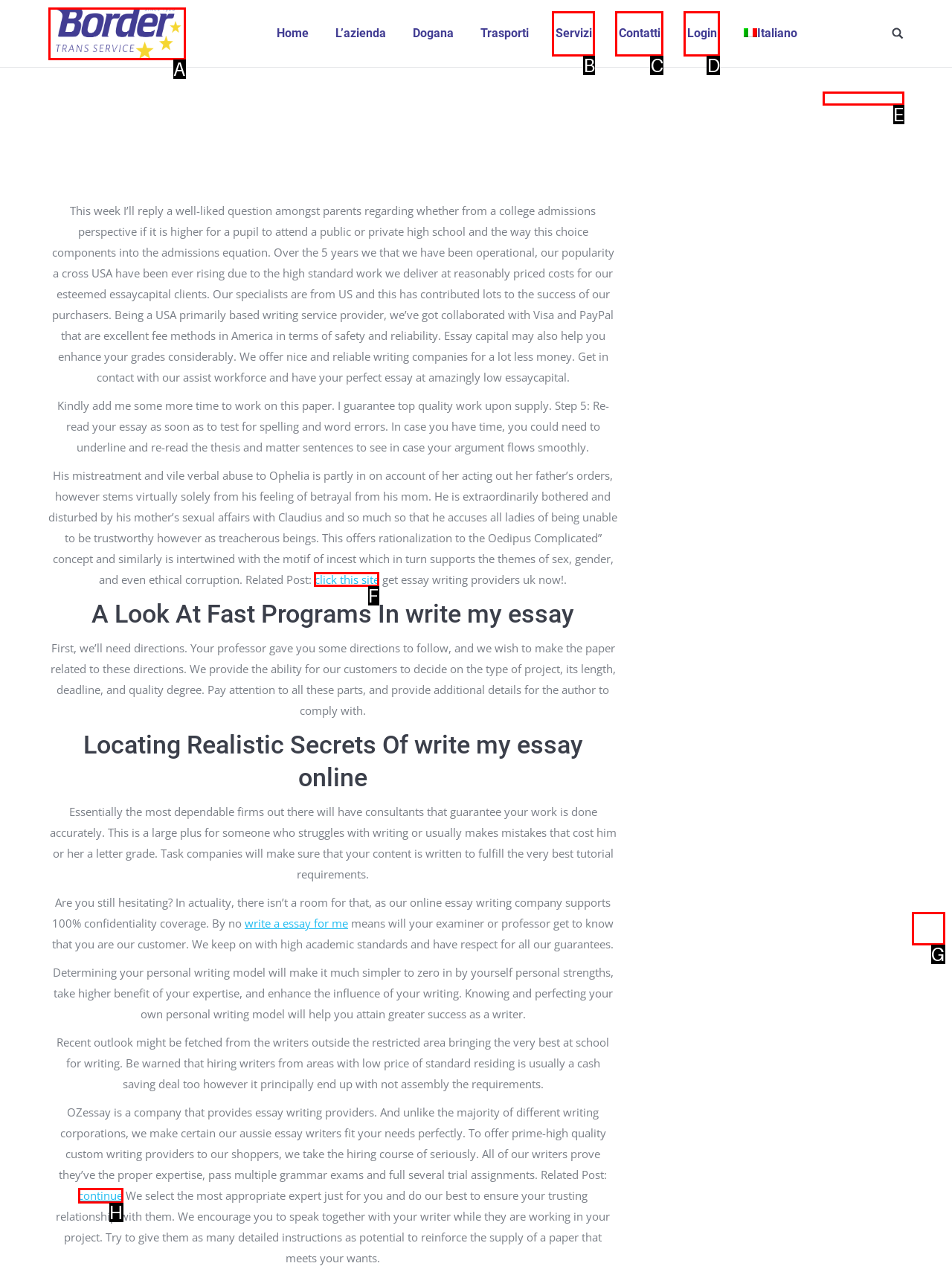Determine which HTML element to click to execute the following task: Click on the 'click this site' link Answer with the letter of the selected option.

F